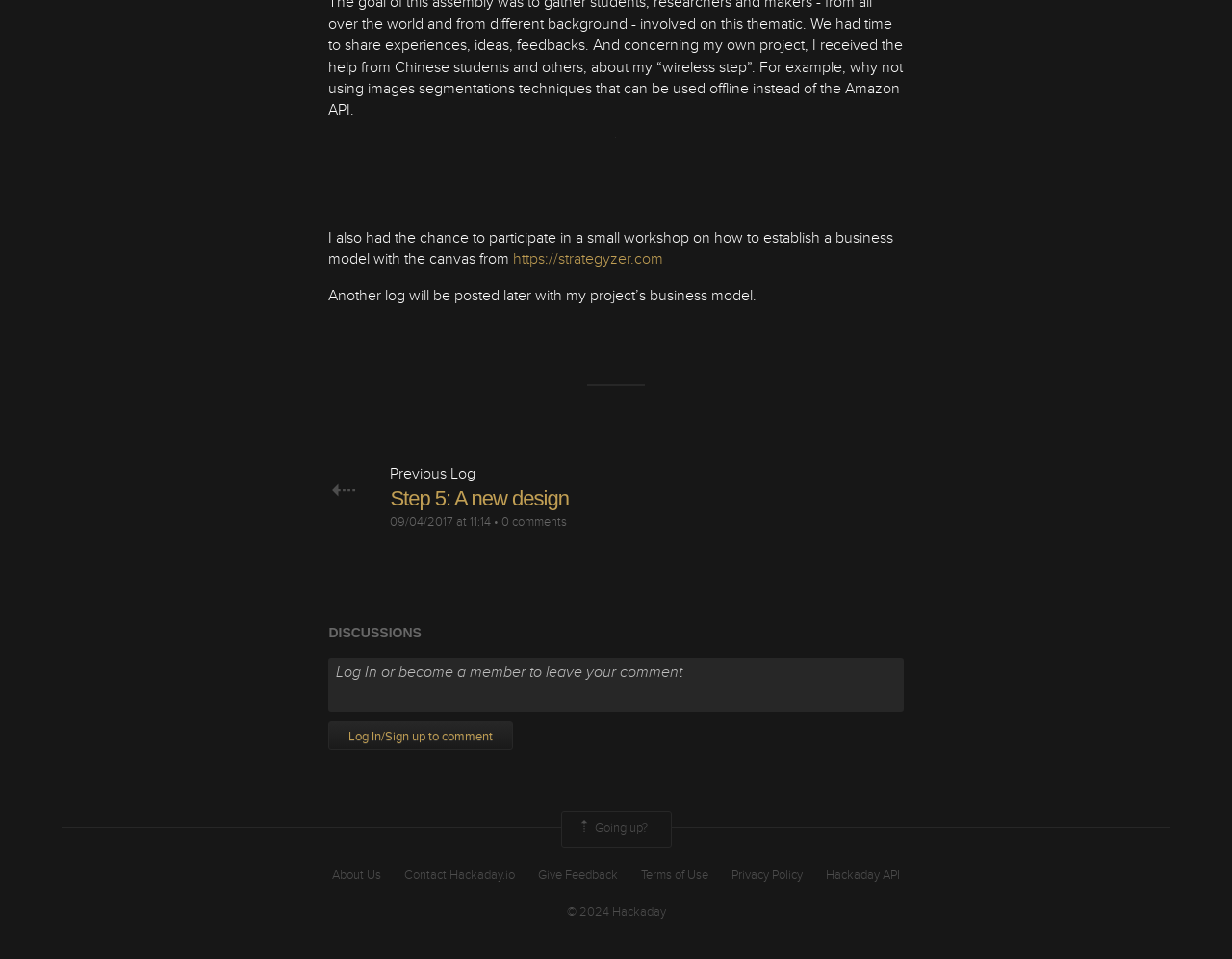Based on the element description, predict the bounding box coordinates (top-left x, top-left y, bottom-right x, bottom-right y) for the UI element in the screenshot: Log In/Sign up to comment

[0.267, 0.752, 0.417, 0.782]